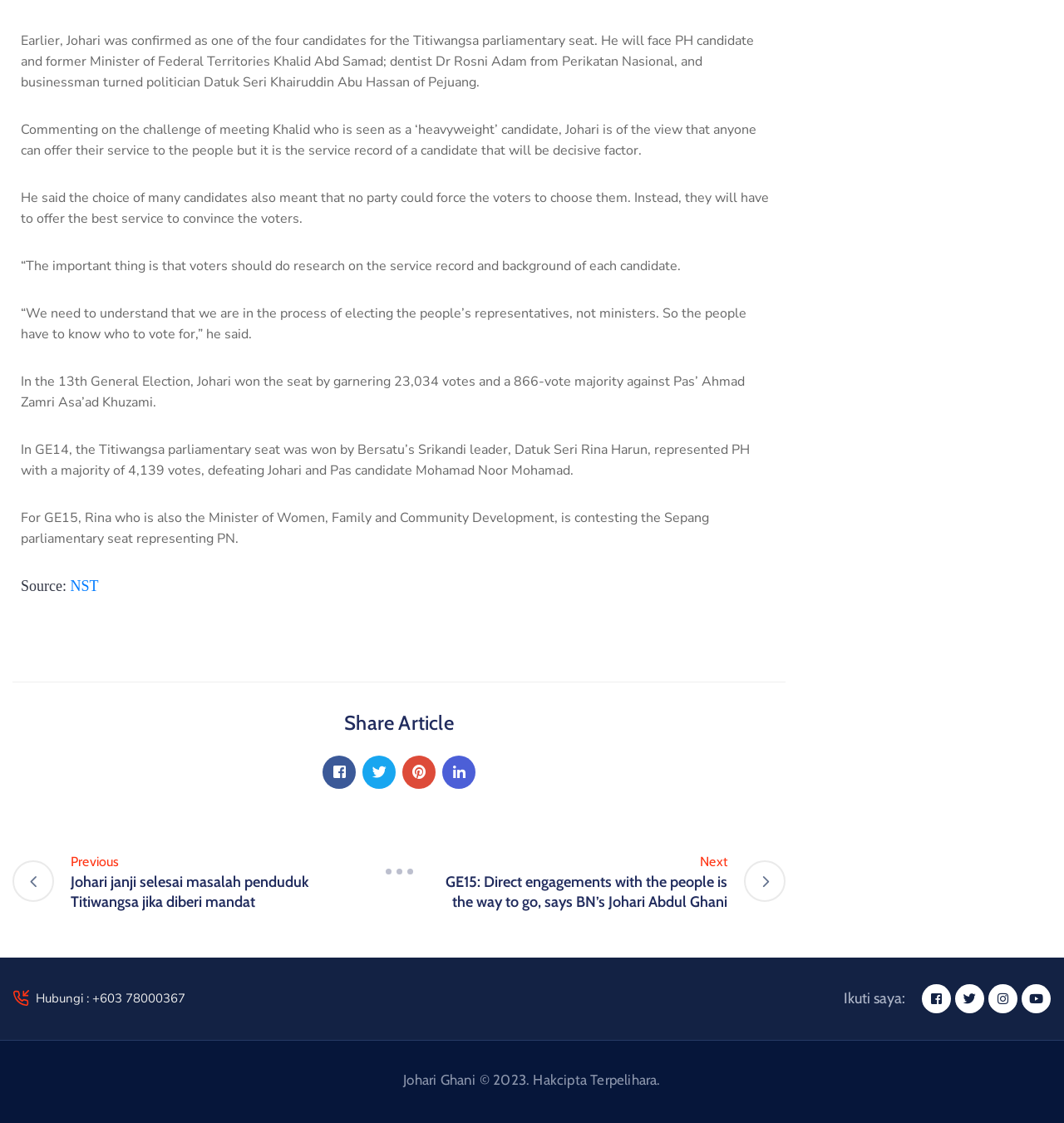Given the element description: "Hubungi : +603 78000367", predict the bounding box coordinates of this UI element. The coordinates must be four float numbers between 0 and 1, given as [left, top, right, bottom].

[0.034, 0.882, 0.174, 0.897]